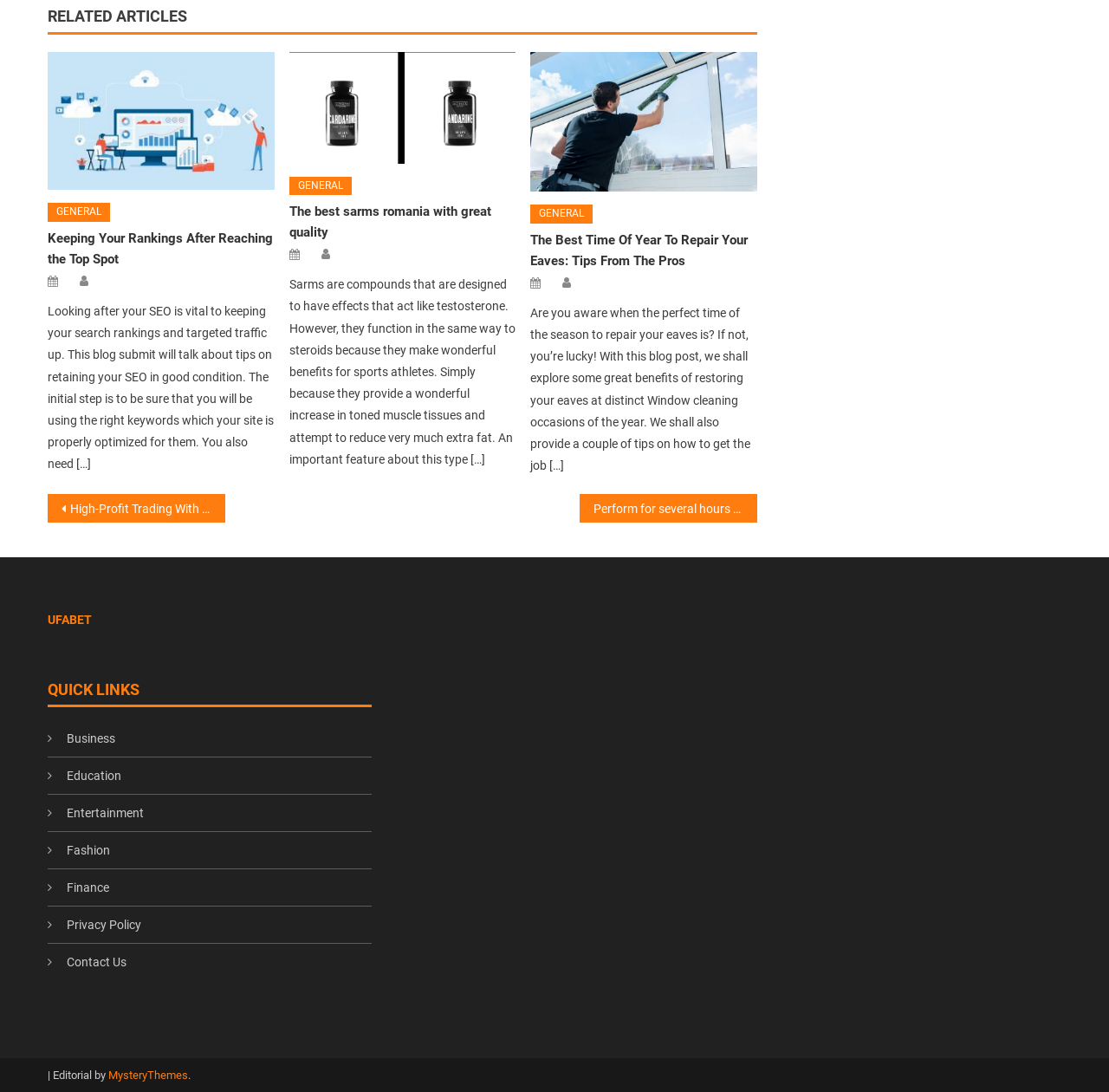Give a one-word or phrase response to the following question: How many quick links are there?

7